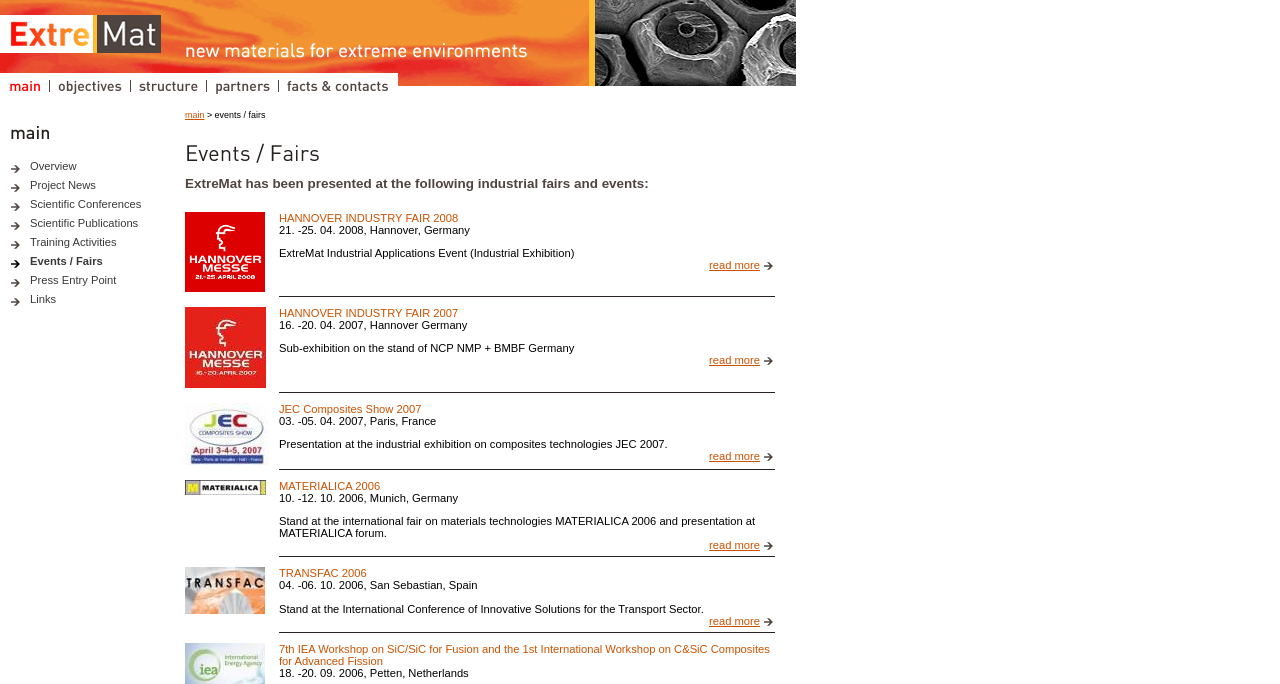Please reply to the following question using a single word or phrase: 
What is the purpose of the webpage?

To list events and fairs